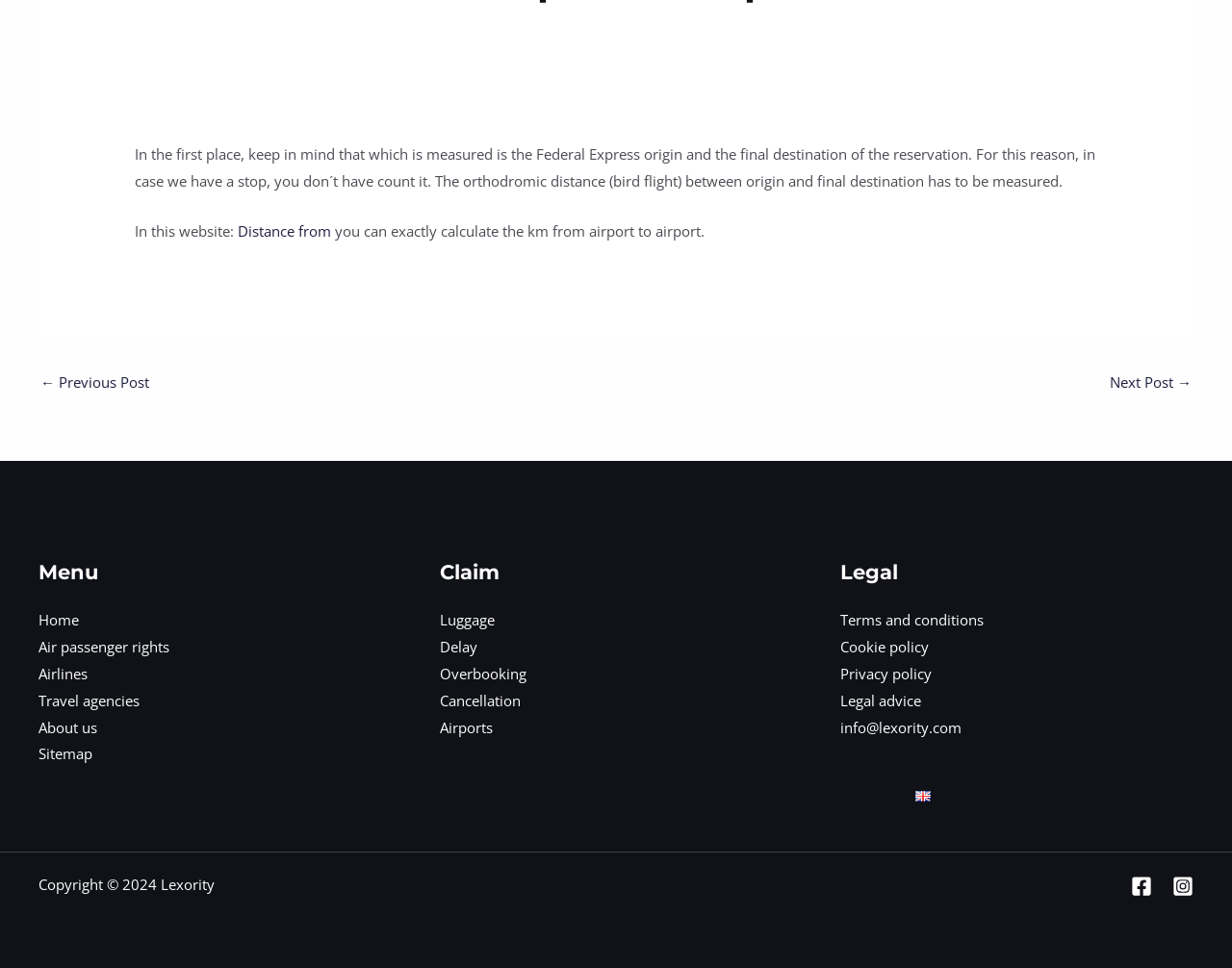Locate the bounding box coordinates of the area to click to fulfill this instruction: "Go to 'Air passenger rights'". The bounding box should be presented as four float numbers between 0 and 1, in the order [left, top, right, bottom].

[0.031, 0.658, 0.138, 0.678]